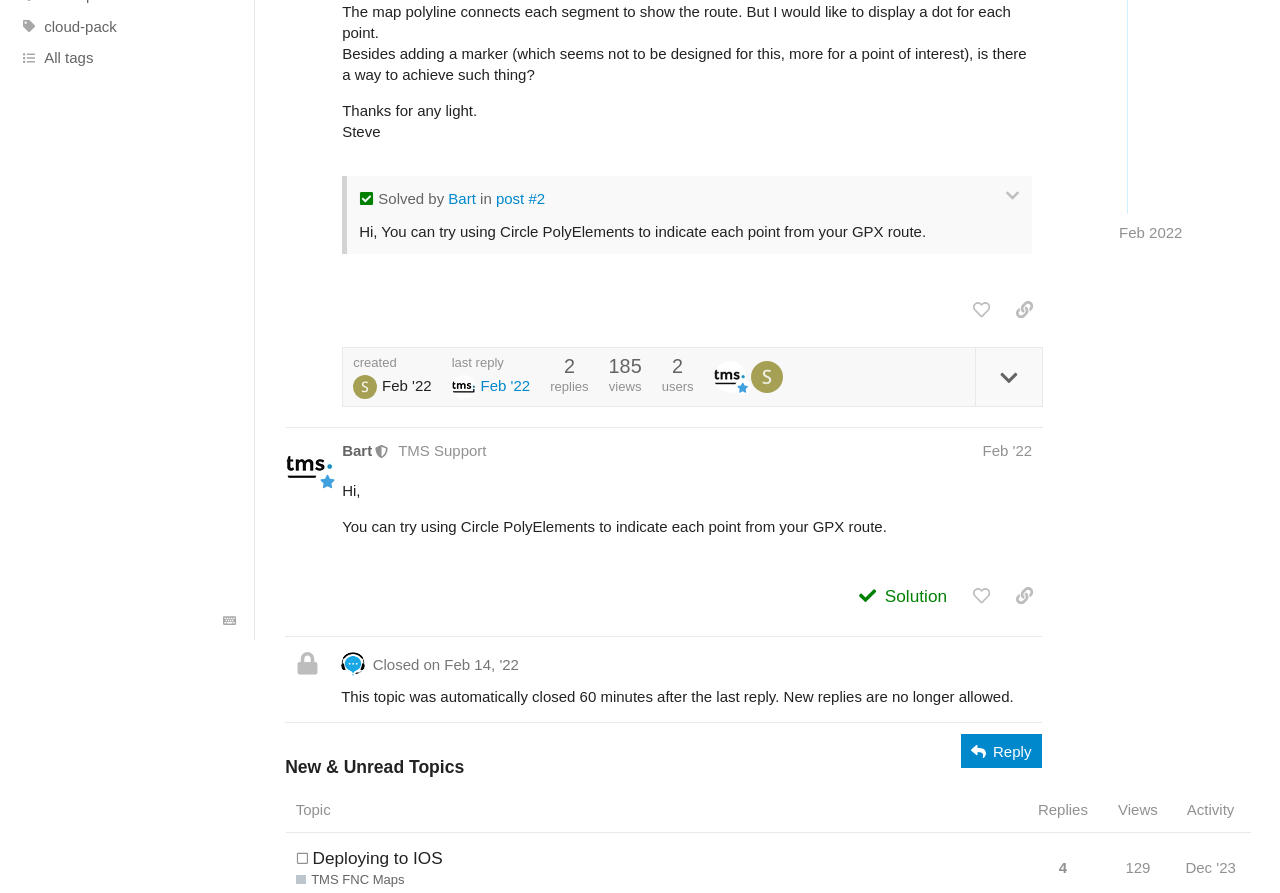Based on the element description: "title="expand topic details"", identify the bounding box coordinates for this UI element. The coordinates must be four float numbers between 0 and 1, listed as [left, top, right, bottom].

[0.762, 0.39, 0.814, 0.455]